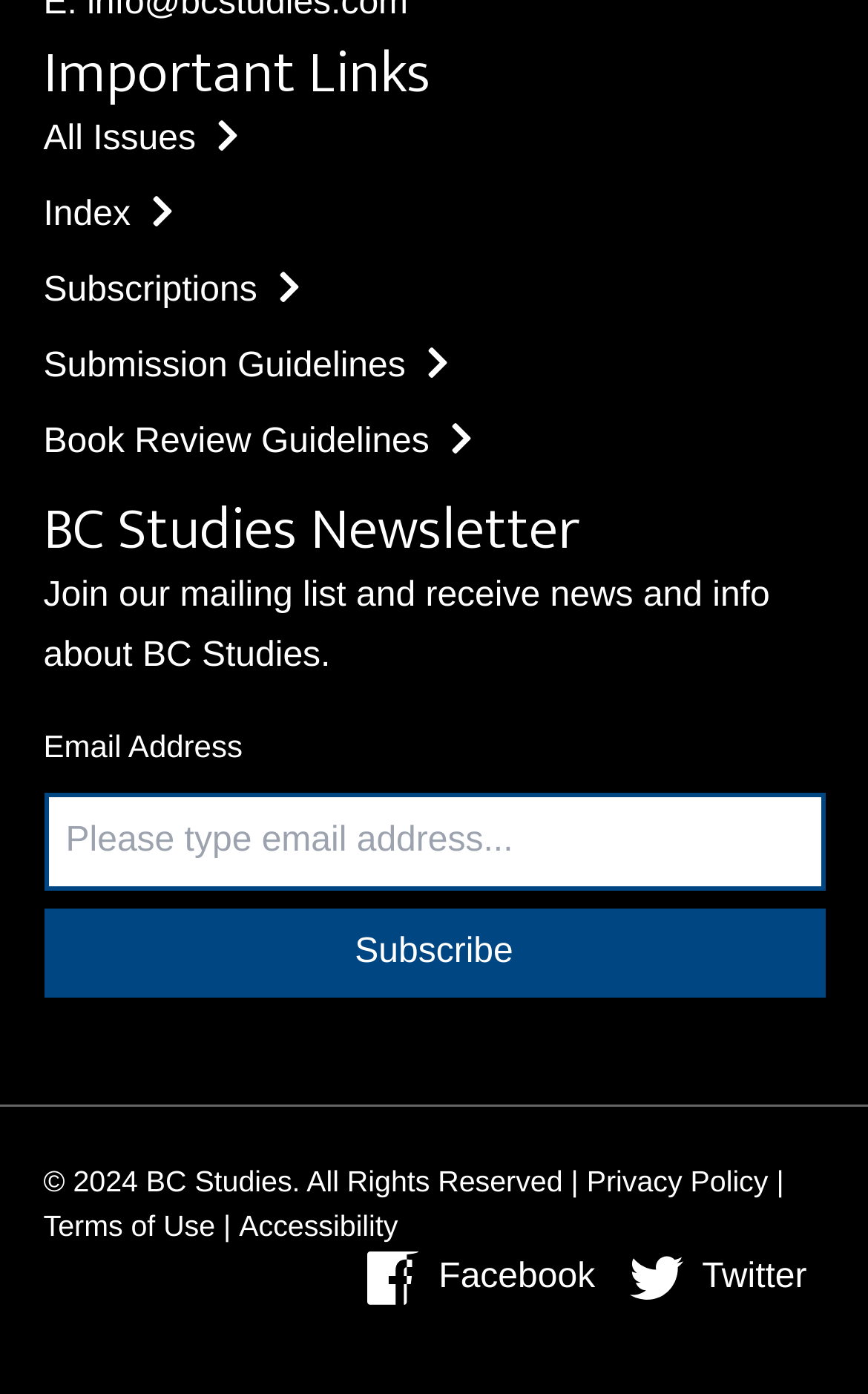Locate the bounding box coordinates of the clickable region necessary to complete the following instruction: "Read submission guidelines". Provide the coordinates in the format of four float numbers between 0 and 1, i.e., [left, top, right, bottom].

[0.05, 0.244, 0.517, 0.282]